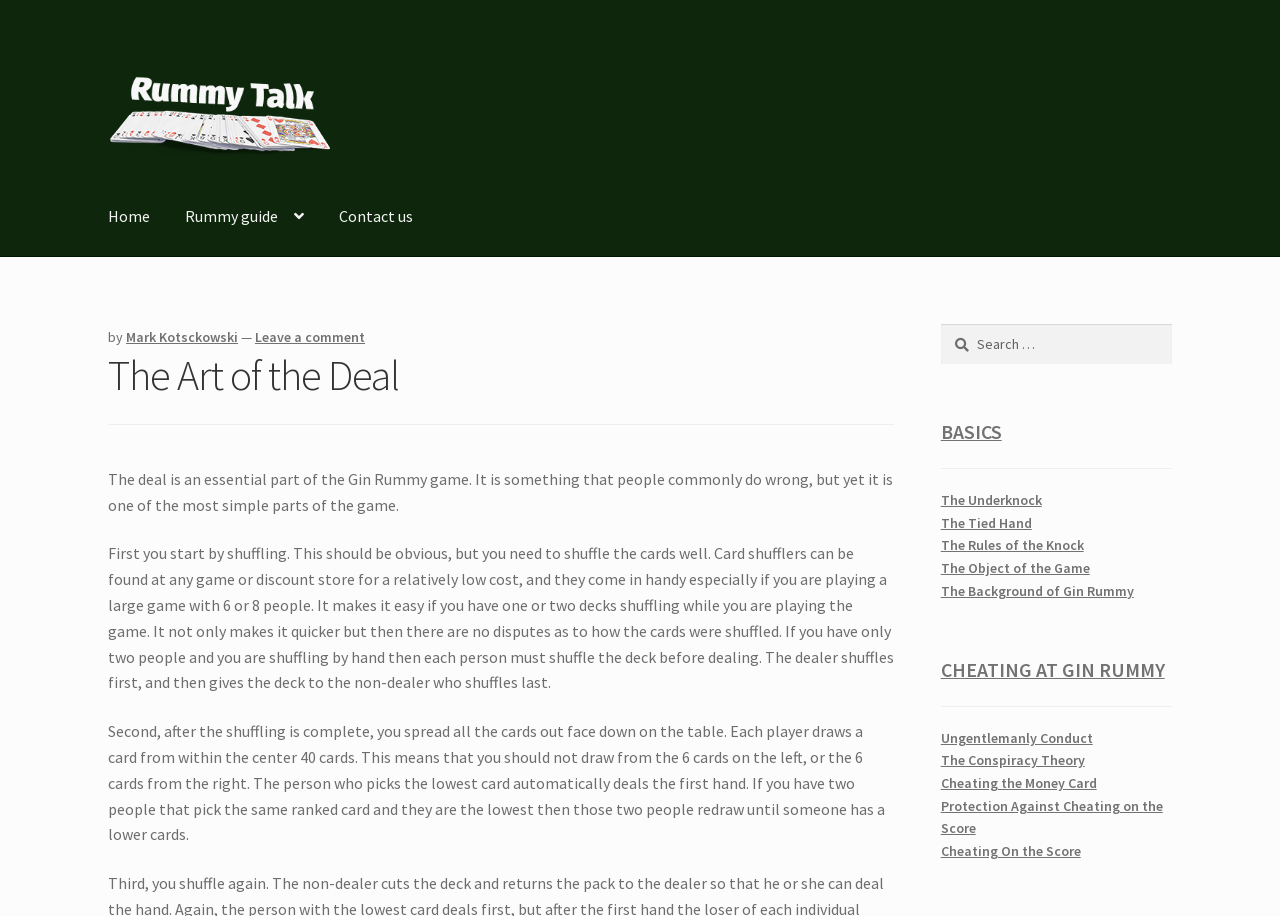Kindly determine the bounding box coordinates for the clickable area to achieve the given instruction: "Click on the 'Gin Rummy' link".

[0.177, 0.279, 0.239, 0.338]